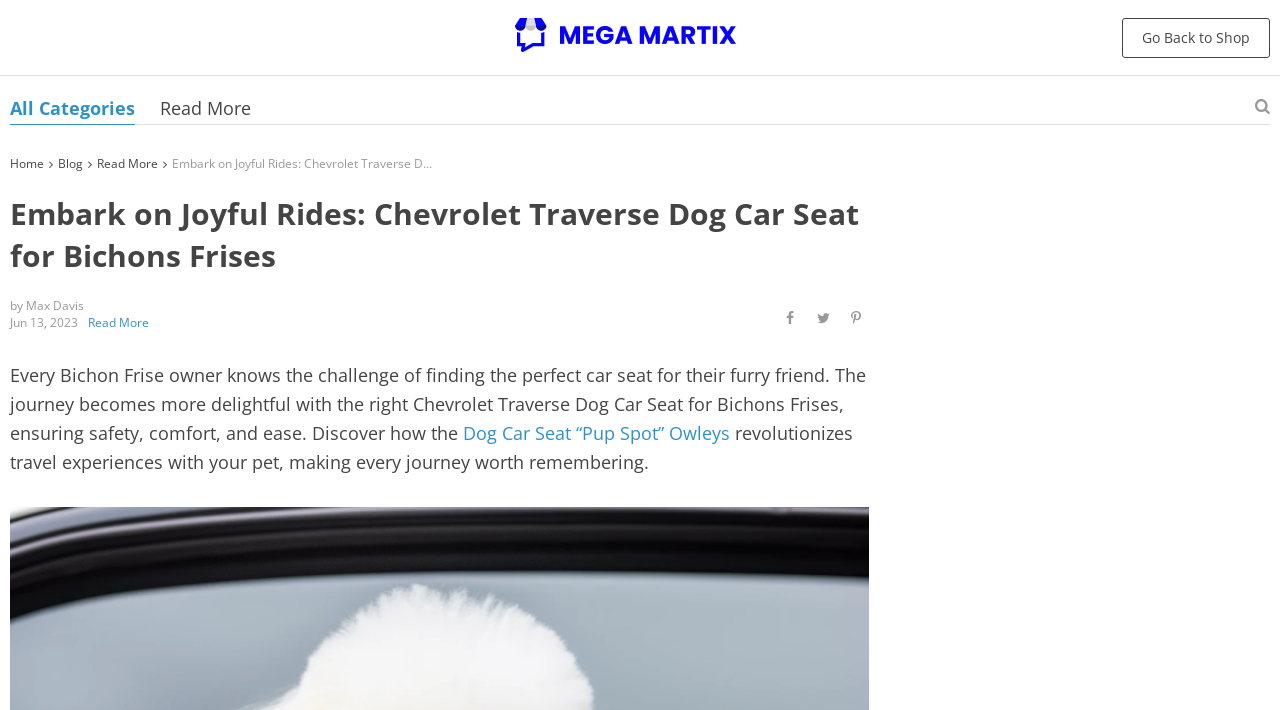Reply to the question with a single word or phrase:
What is the name of the dog car seat mentioned?

Pup Spot